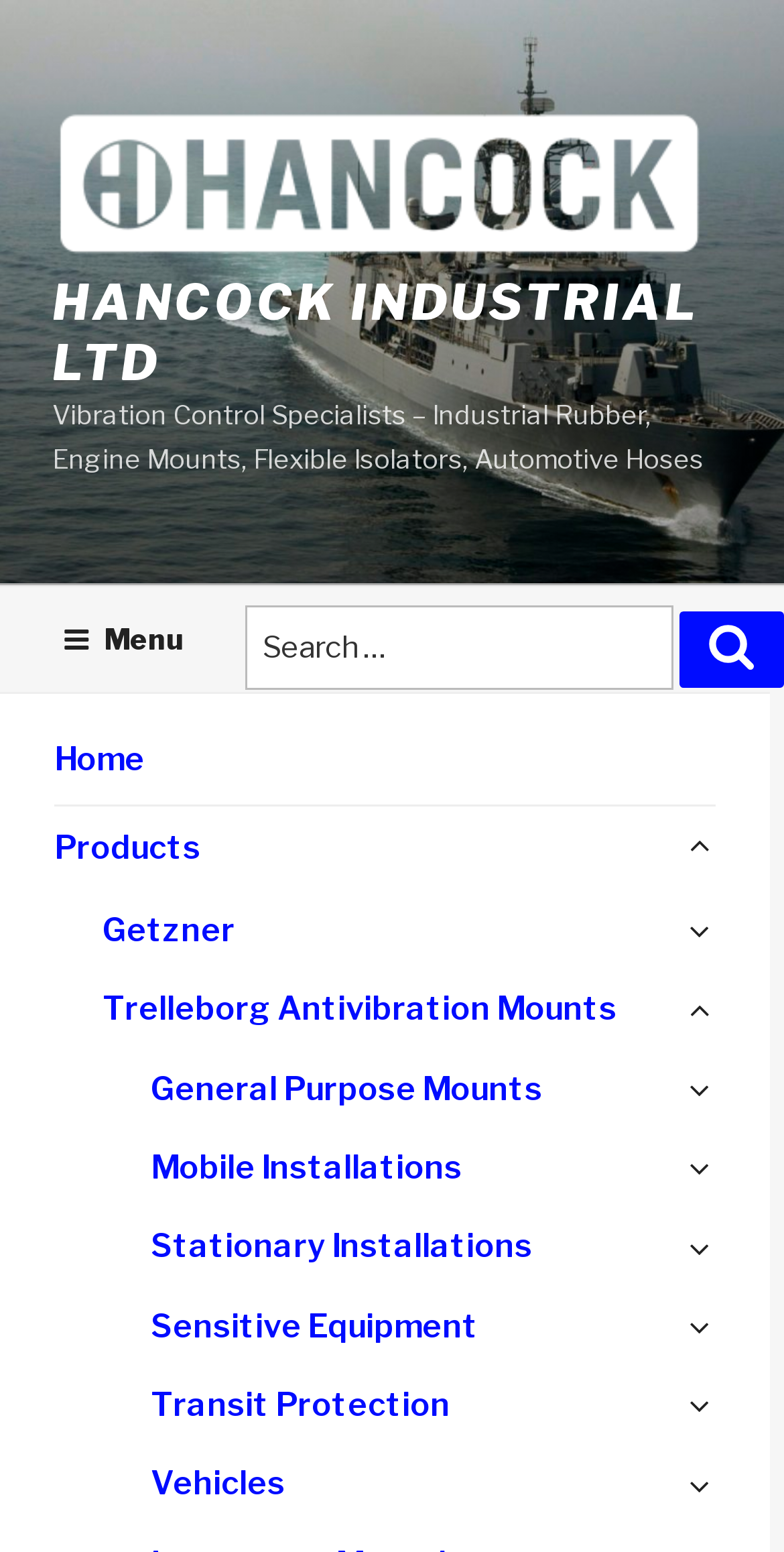Please provide a comprehensive answer to the question below using the information from the image: What type of products does the company specialize in?

The webpage describes the company as 'Vibration Control Specialists' and lists products like industrial rubber, engine mounts, flexible isolators, and automotive hoses, which suggests that the company specializes in vibration control products.